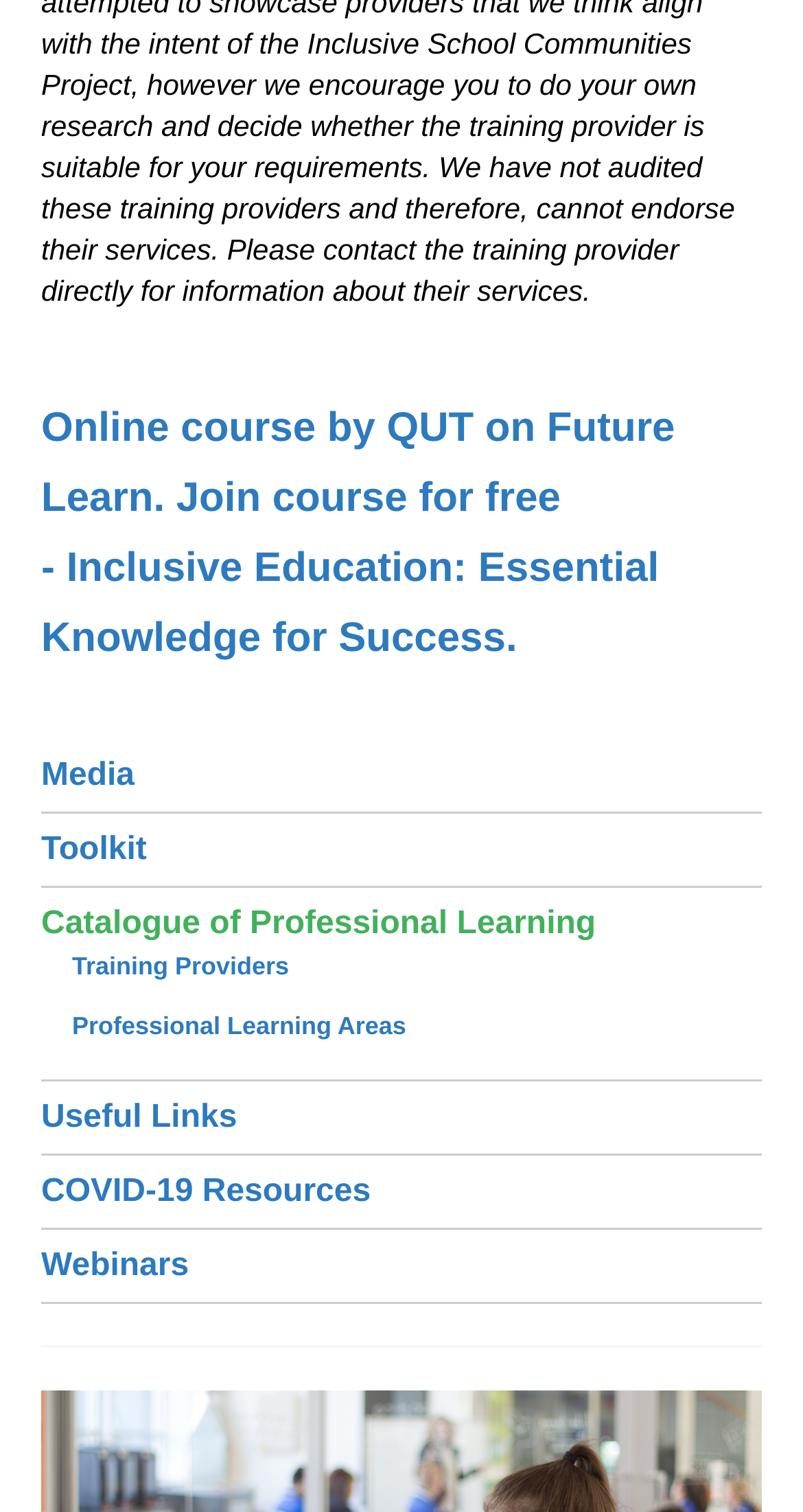How many links are available under the main heading?
Based on the visual, give a brief answer using one word or a short phrase.

7